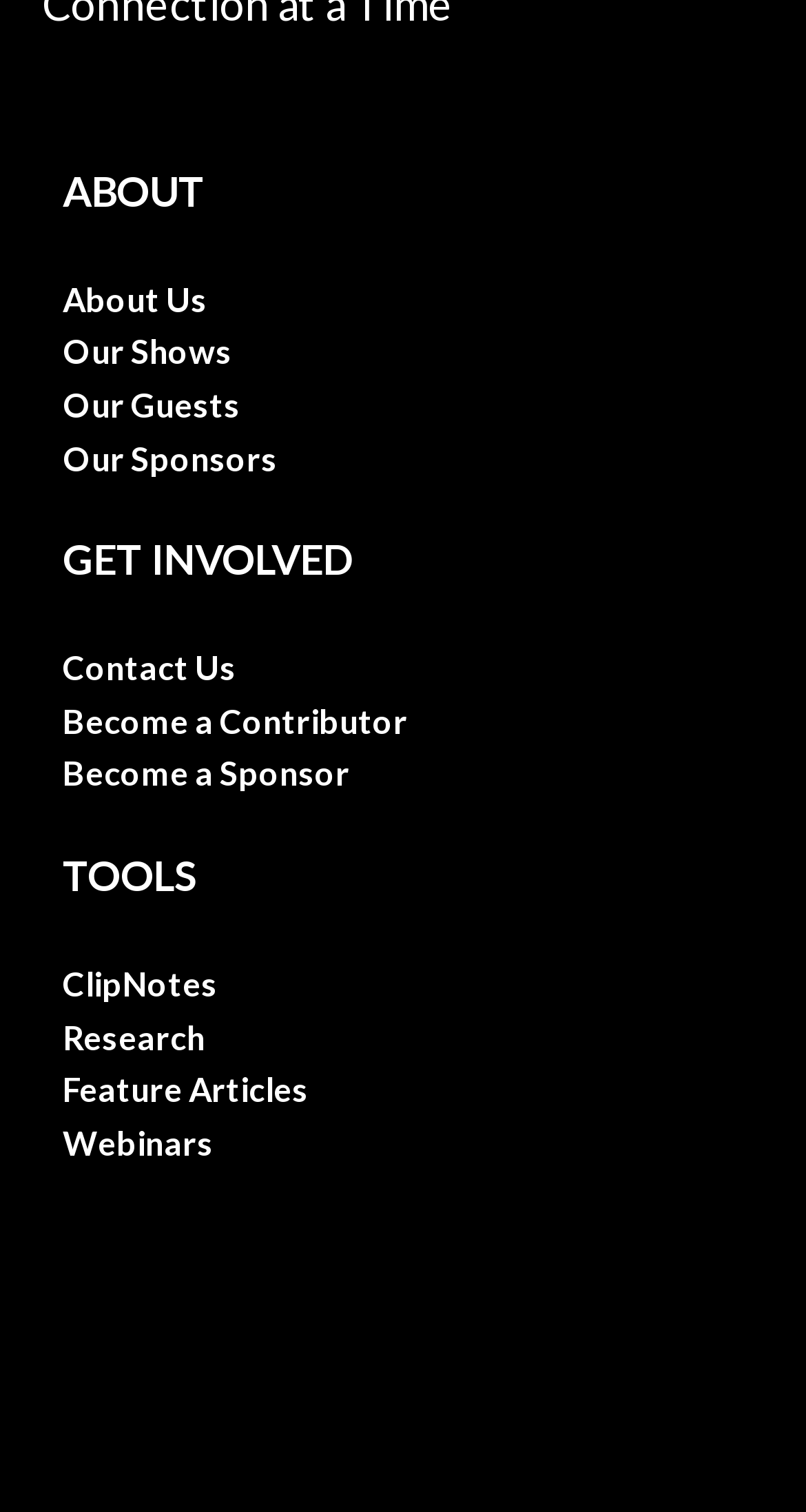Please find the bounding box coordinates of the clickable region needed to complete the following instruction: "use clipnotes tool". The bounding box coordinates must consist of four float numbers between 0 and 1, i.e., [left, top, right, bottom].

[0.078, 0.633, 0.383, 0.668]